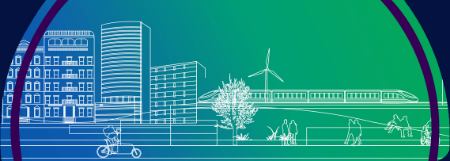Generate an elaborate caption that includes all aspects of the image.

The image presents a vibrant, stylized illustration emphasizing sustainable urban mobility. It features an array of contemporary urban buildings, signifying modernity and innovation. In the foreground, a cyclist rides along a pathway, symbolizing eco-friendly transportation options. Nearby, groups of people engage with each other, fostering a sense of community and social interaction. Elevated above the scene is a sleek train gliding along, suggesting advanced public transport solutions. A wind turbine is depicted among lush greenery, echoing the themes of clean energy and environmental sustainability. The overall color palette transitions smoothly from deep blue to bright green, reinforcing the concept of a future-focused, sustainable urban landscape. This visual narrative aligns with the mission of EIT Urban Mobility, aiming to inspire innovative solutions for liveable cities.